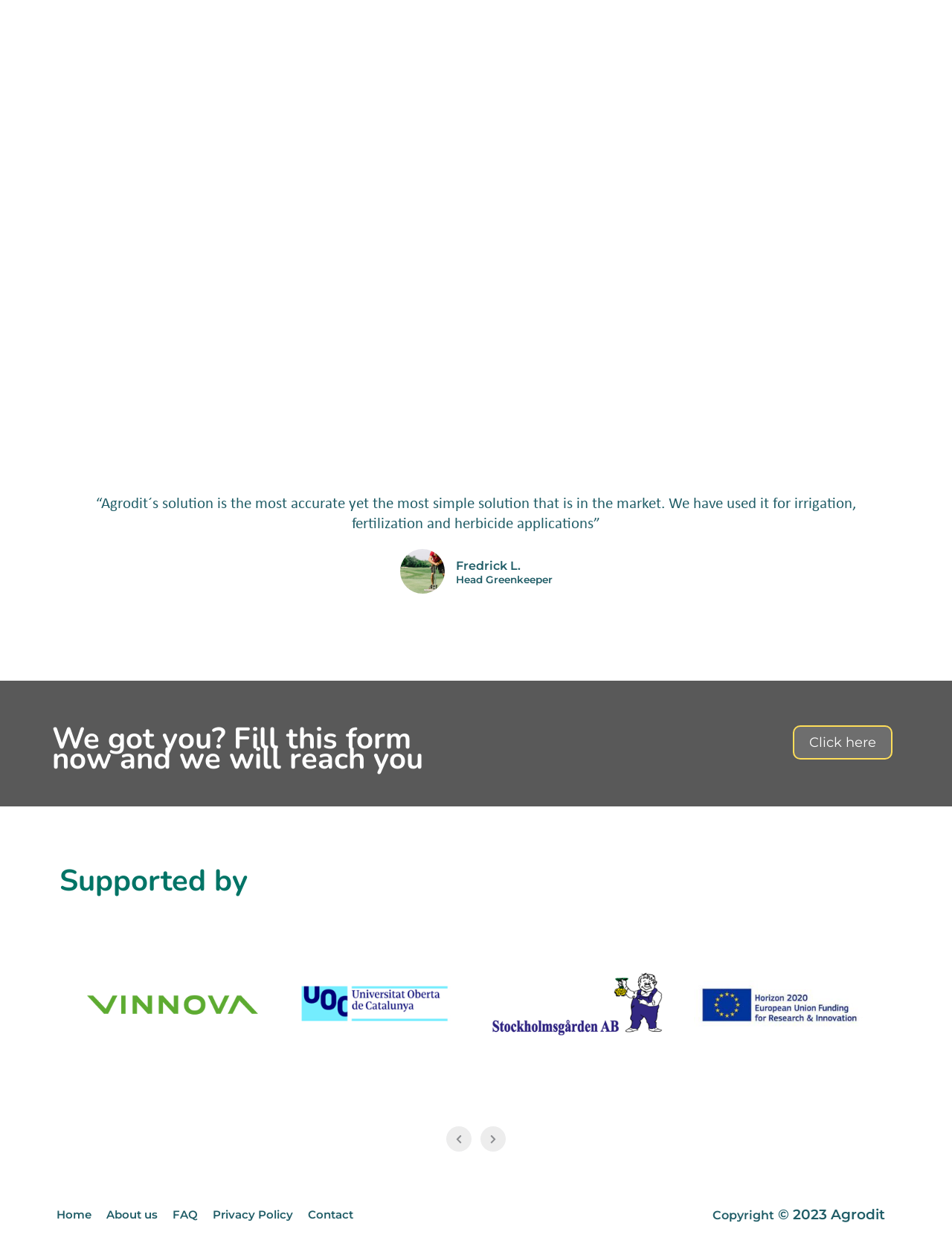What is the call-to-action text?
Look at the screenshot and respond with one word or a short phrase.

Fill this form now and we will reach you